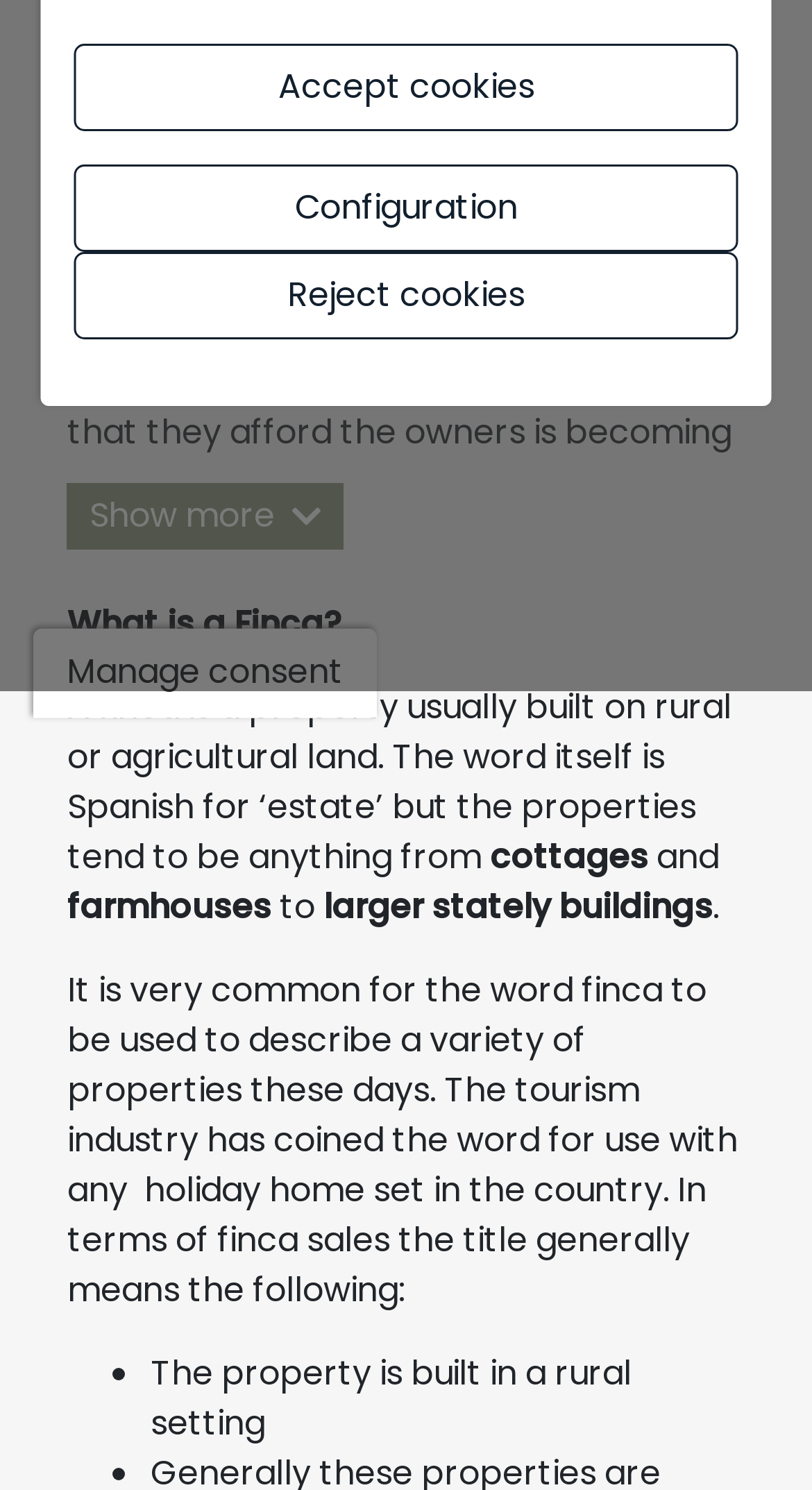Locate the UI element described as follows: "parent_node: Functional name="cookies_sooprema_functional"". Return the bounding box coordinates as four float numbers between 0 and 1 in the order [left, top, right, bottom].

[0.349, 0.003, 0.382, 0.021]